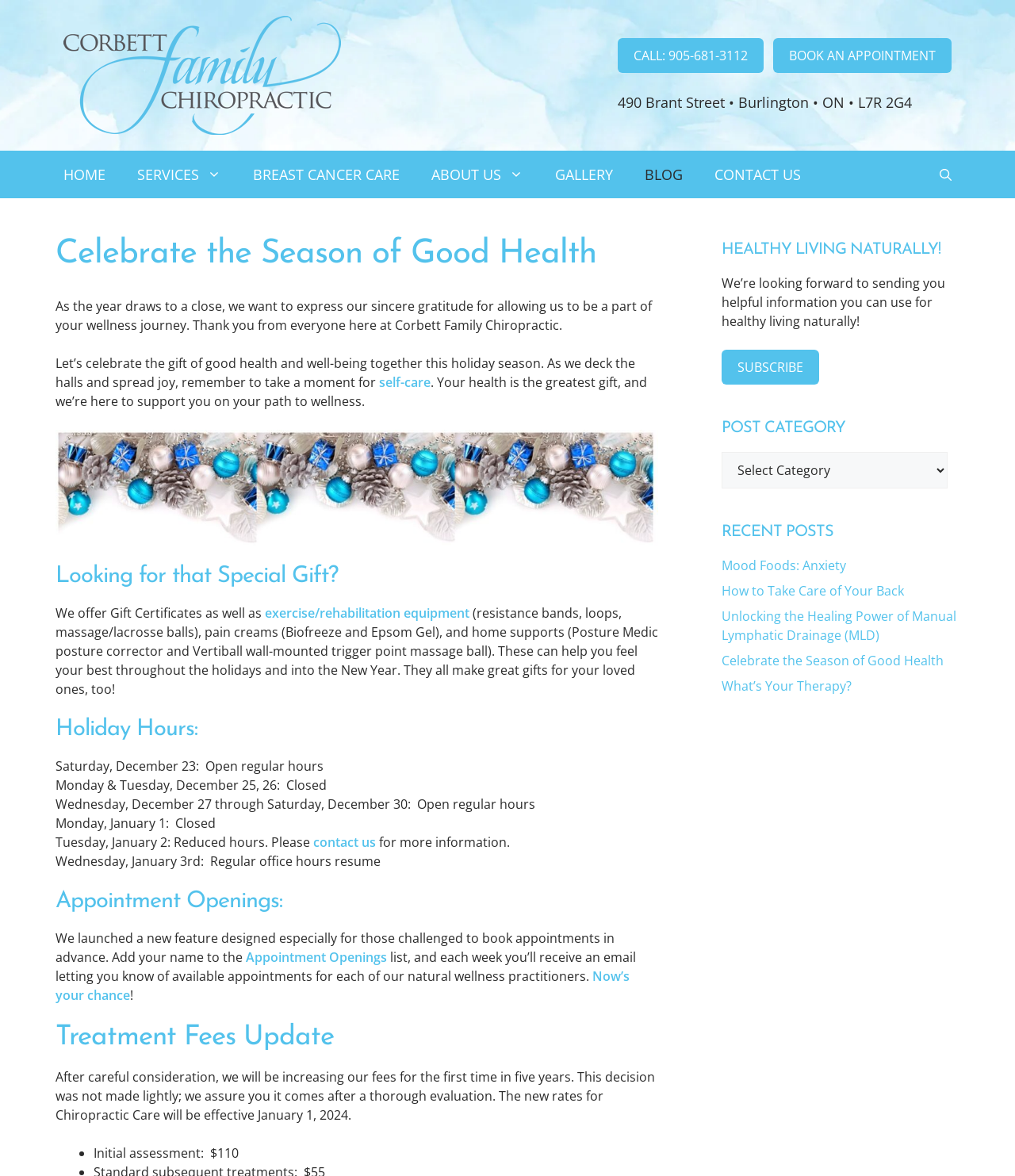What is the name of the chiropractic office?
Based on the image, provide your answer in one word or phrase.

Corbett Family Chiropractic